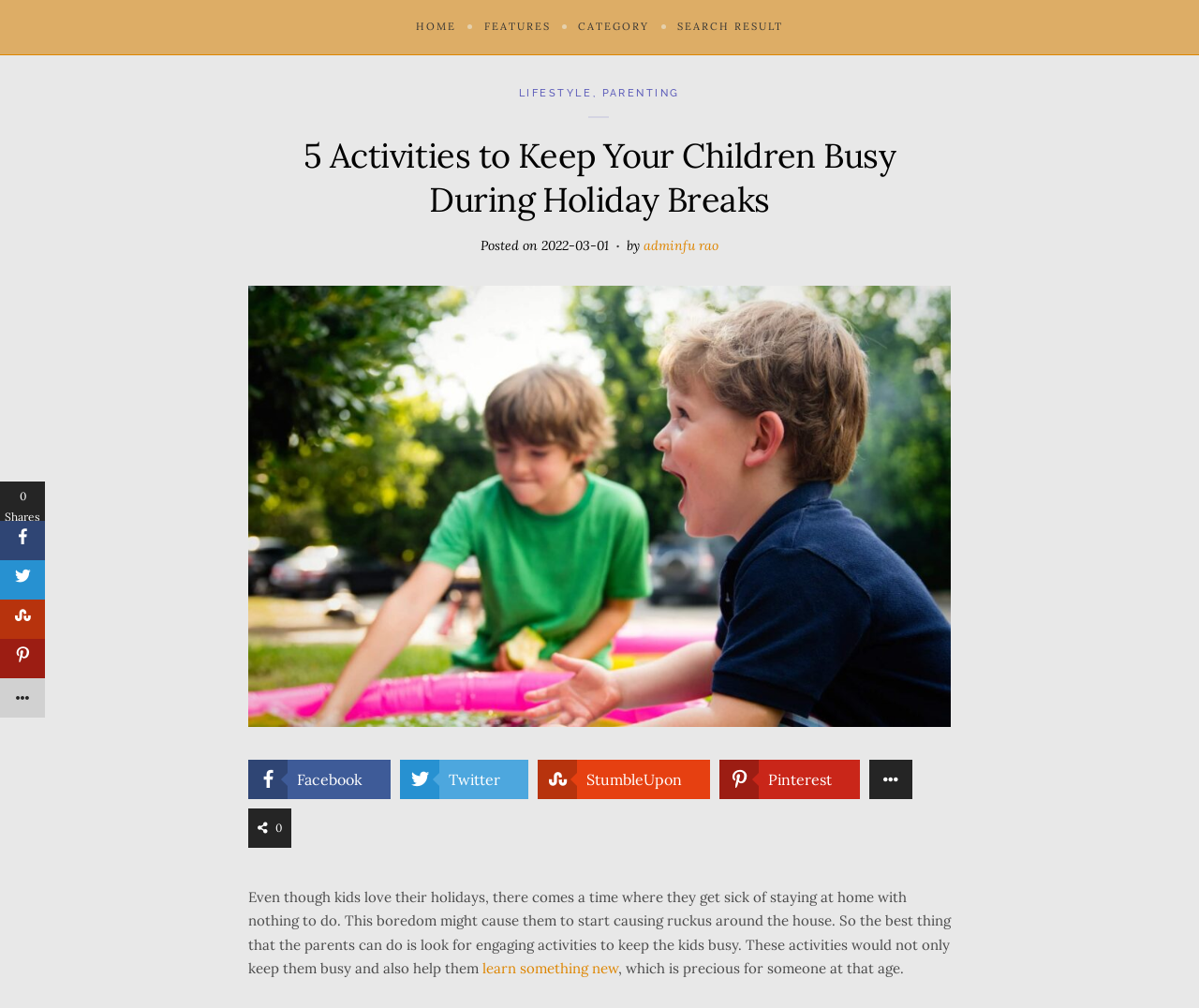What is the category of this article?
Please respond to the question thoroughly and include all relevant details.

The category of this article can be determined by looking at the header section of the webpage, where it is mentioned as 'LIFESTYLE, PARENTING'. This indicates that the article falls under the lifestyle and parenting categories.